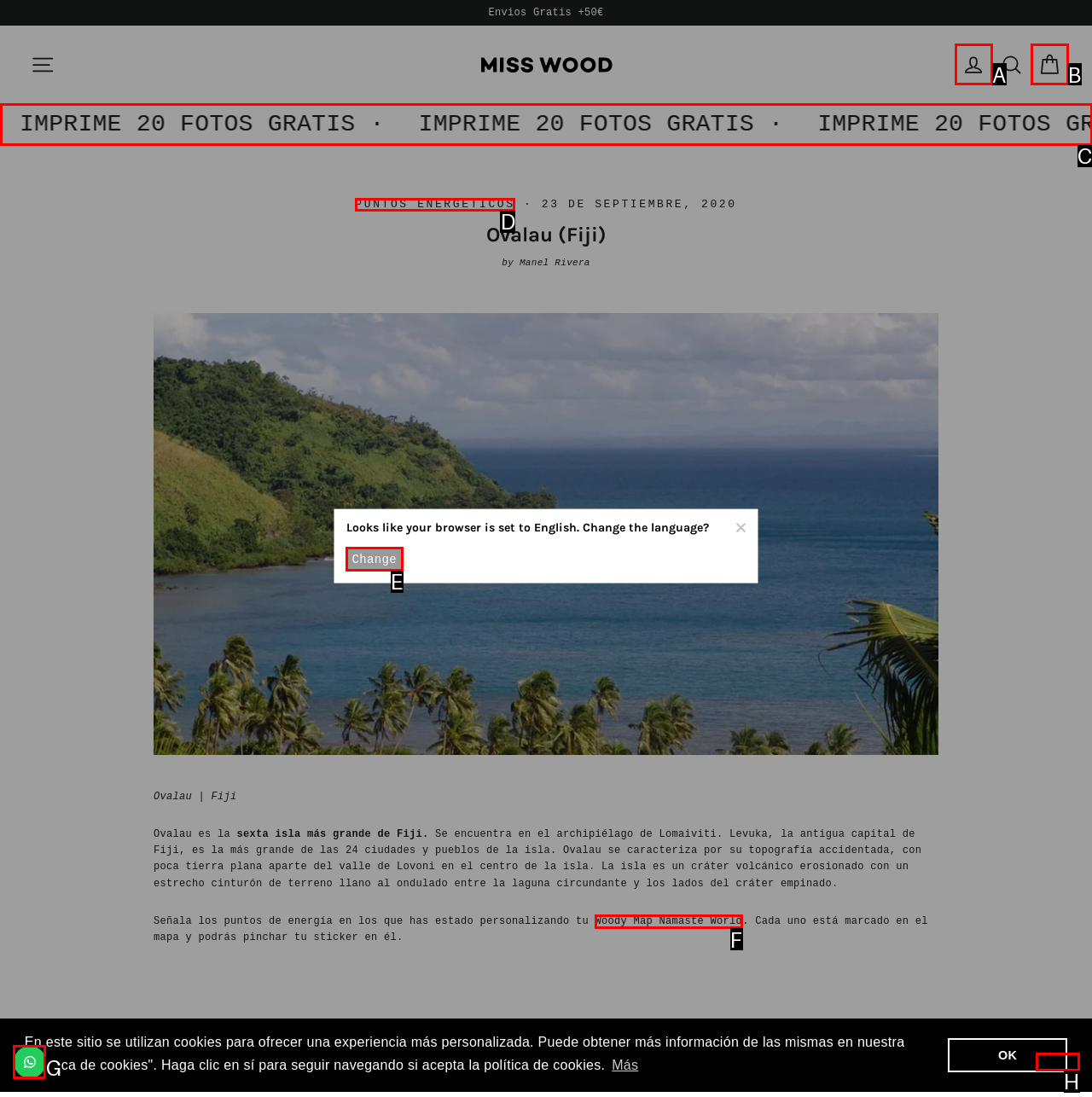Given the instruction: Contact us, which HTML element should you click on?
Answer with the letter that corresponds to the correct option from the choices available.

G